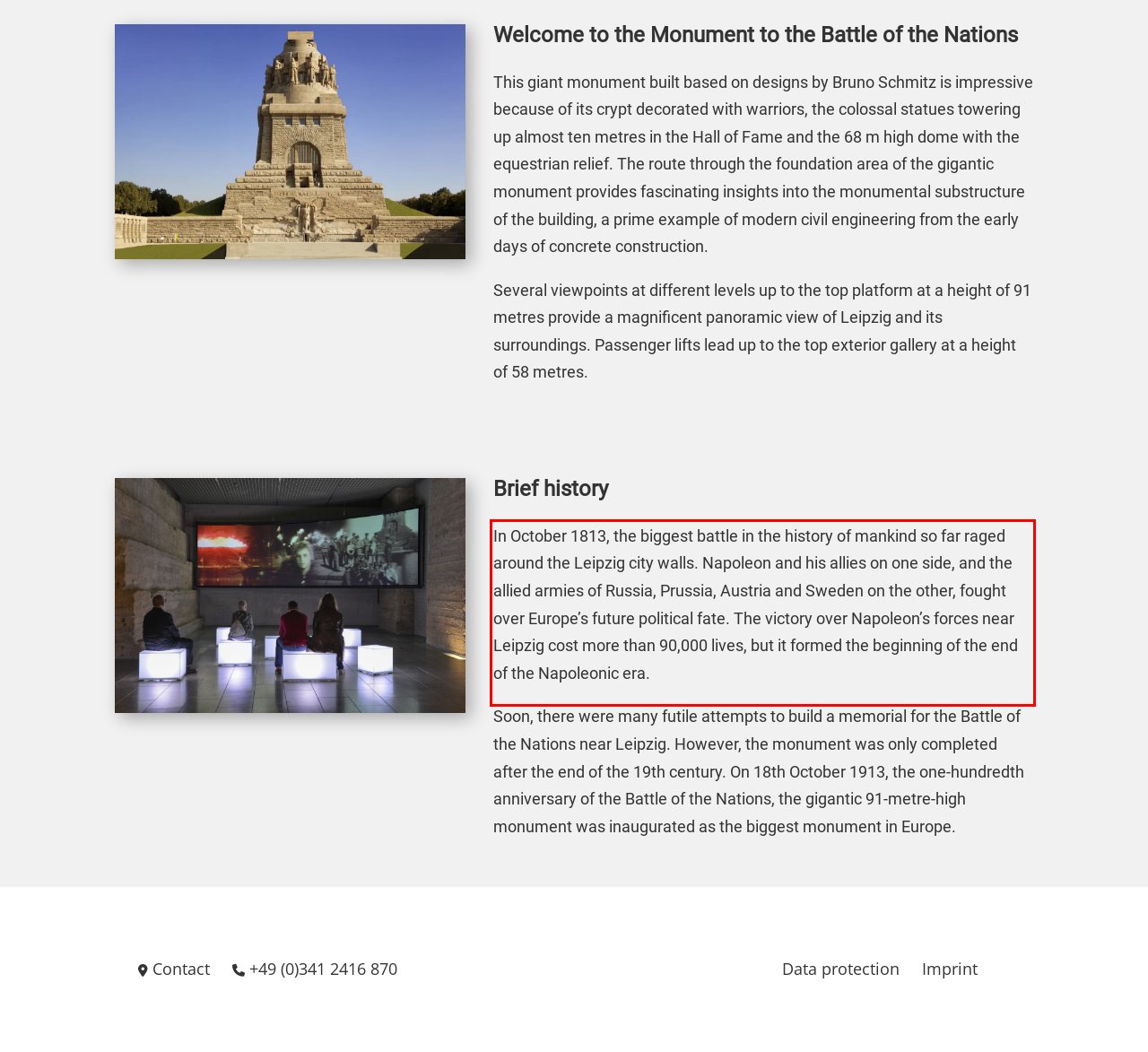Within the screenshot of a webpage, identify the red bounding box and perform OCR to capture the text content it contains.

In October 1813, the biggest battle in the history of mankind so far raged around the Leipzig city walls. Napoleon and his allies on one side, and the allied armies of Russia, Prussia, Austria and Sweden on the other, fought over Europe’s future political fate. The victory over Napoleon’s forces near Leipzig cost more than 90,000 lives, but it formed the beginning of the end of the Napoleonic era.